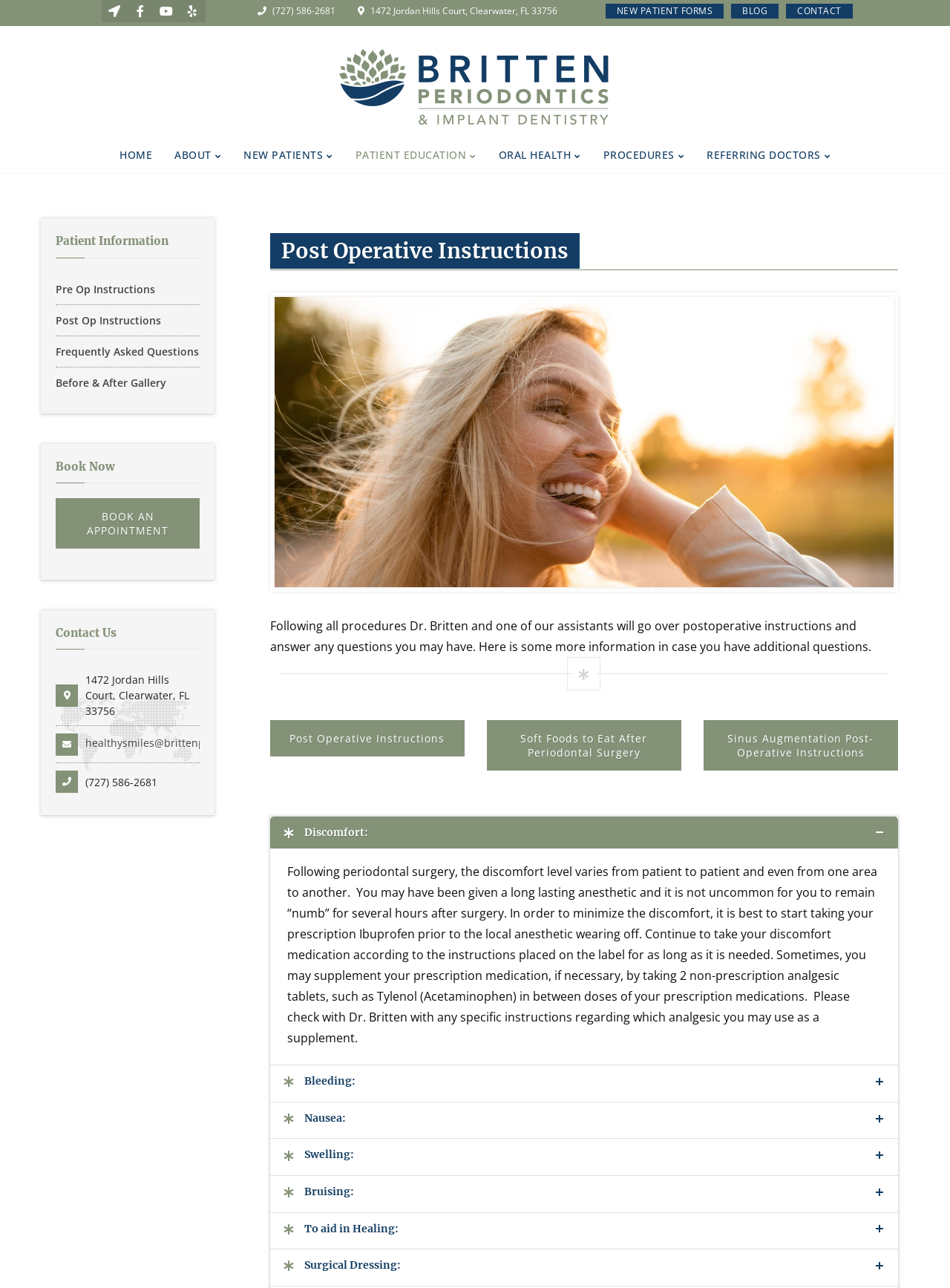Based on the element description: "Bruising:", identify the bounding box coordinates for this UI element. The coordinates must be four float numbers between 0 and 1, listed as [left, top, right, bottom].

[0.284, 0.912, 0.945, 0.938]